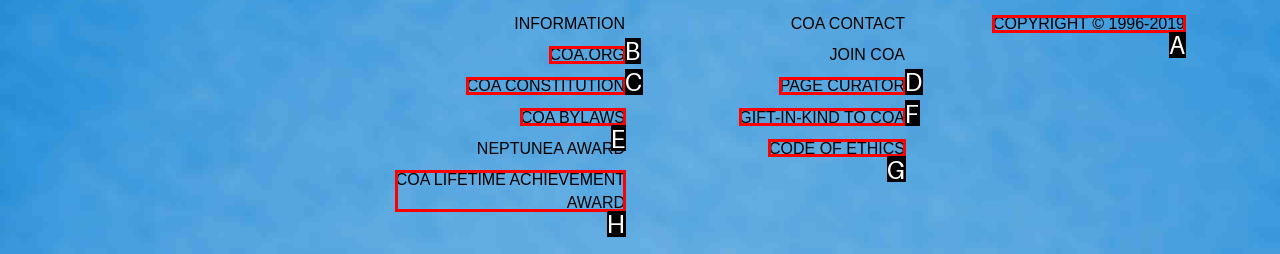Find the HTML element that matches the description: COPYRIGHT © 1996-2019
Respond with the corresponding letter from the choices provided.

A